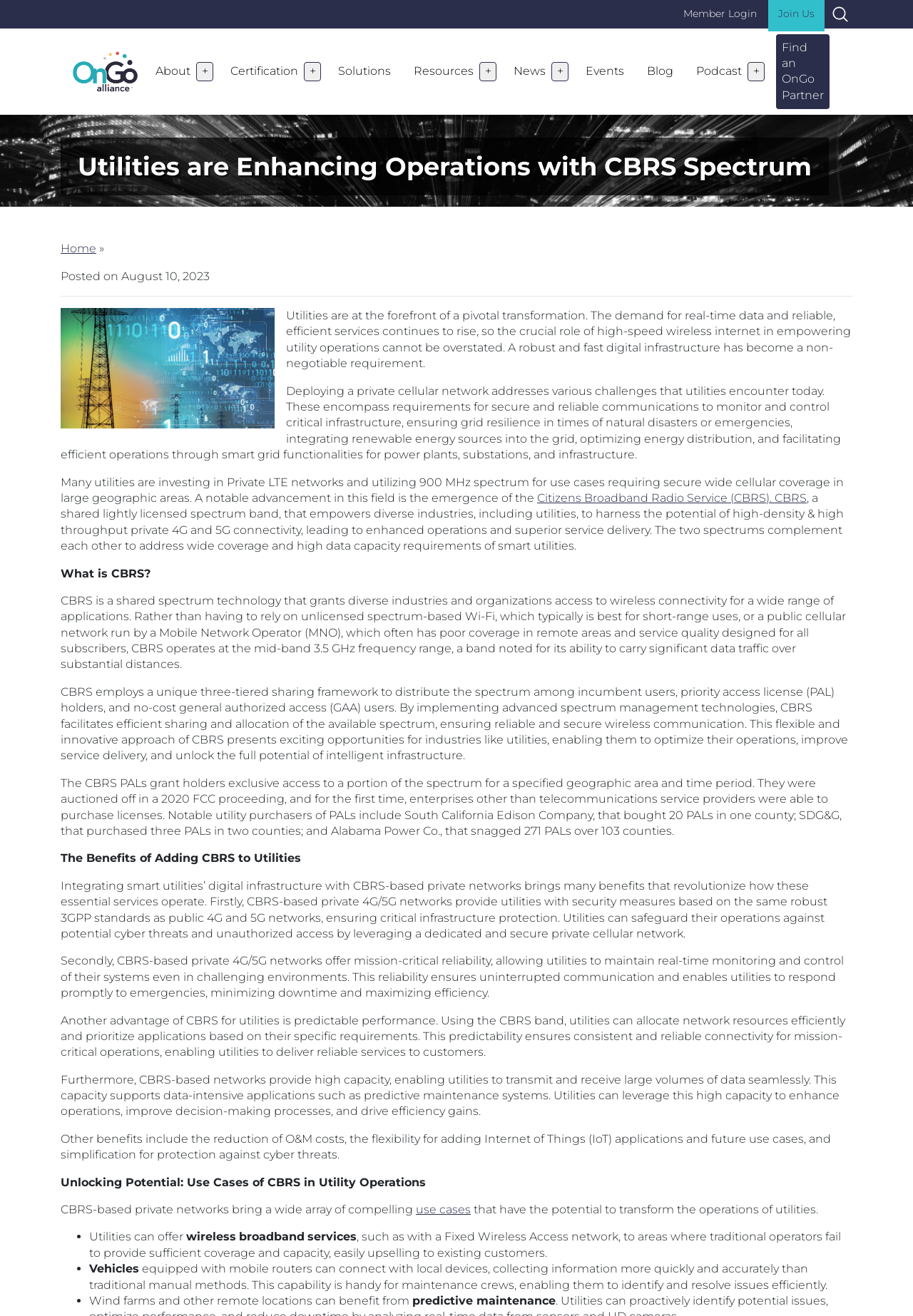Can you pinpoint the bounding box coordinates for the clickable element required for this instruction: "Click Member Login"? The coordinates should be four float numbers between 0 and 1, i.e., [left, top, right, bottom].

[0.741, 0.0, 0.837, 0.021]